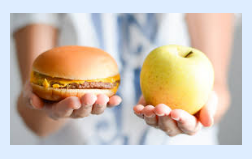What is the theme of the image?
Use the image to answer the question with a single word or phrase.

Food choices